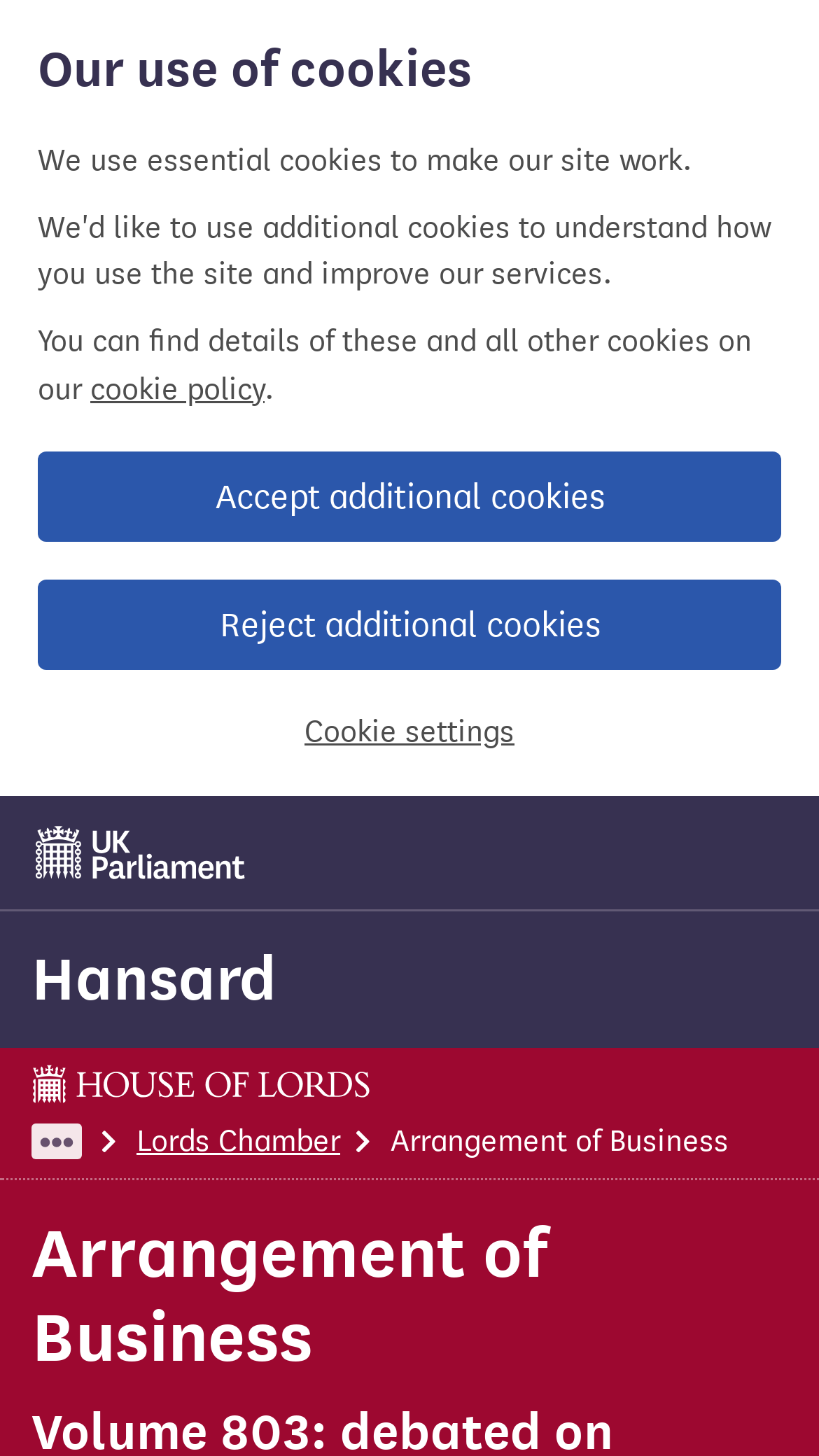Describe in detail what you see on the webpage.

The webpage is about the Hansard record of the item "Arrangement of Business" on Thursday 23 April 2020. At the top of the page, there is a cookie banner that spans the entire width of the page, taking up about half of the screen's height. Within the banner, there is a heading "Our use of cookies" followed by two paragraphs of text explaining the use of essential cookies and a link to the cookie policy. There are also three links: "Accept additional cookies", "Reject additional cookies", and "Cookie settings".

Below the cookie banner, there is a link to "UK Parliament" on the left side of the page. Next to it, there is a heading "Hansard" with a link to "Hansard" below it. On the right side of the page, there is a generic element labeled "House of Lords page".

Further down the page, there are four links: "Expand hidden items", "Lords Chamber", and a list item "Arrangement of Business". The list item has a heading "Arrangement of Business" that takes up most of the page's width.